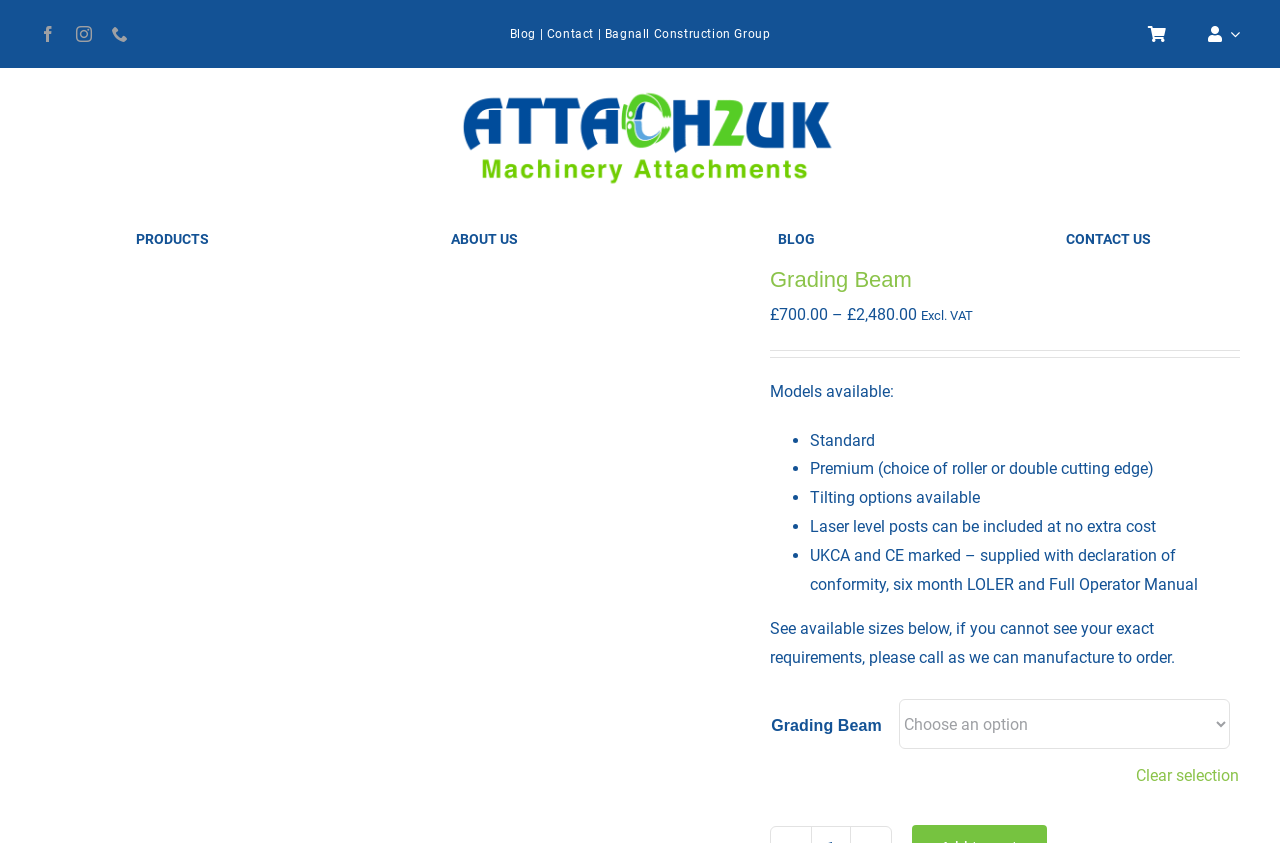Provide the bounding box coordinates for the UI element described in this sentence: "Clear selection". The coordinates should be four float values between 0 and 1, i.e., [left, top, right, bottom].

[0.888, 0.904, 0.968, 0.938]